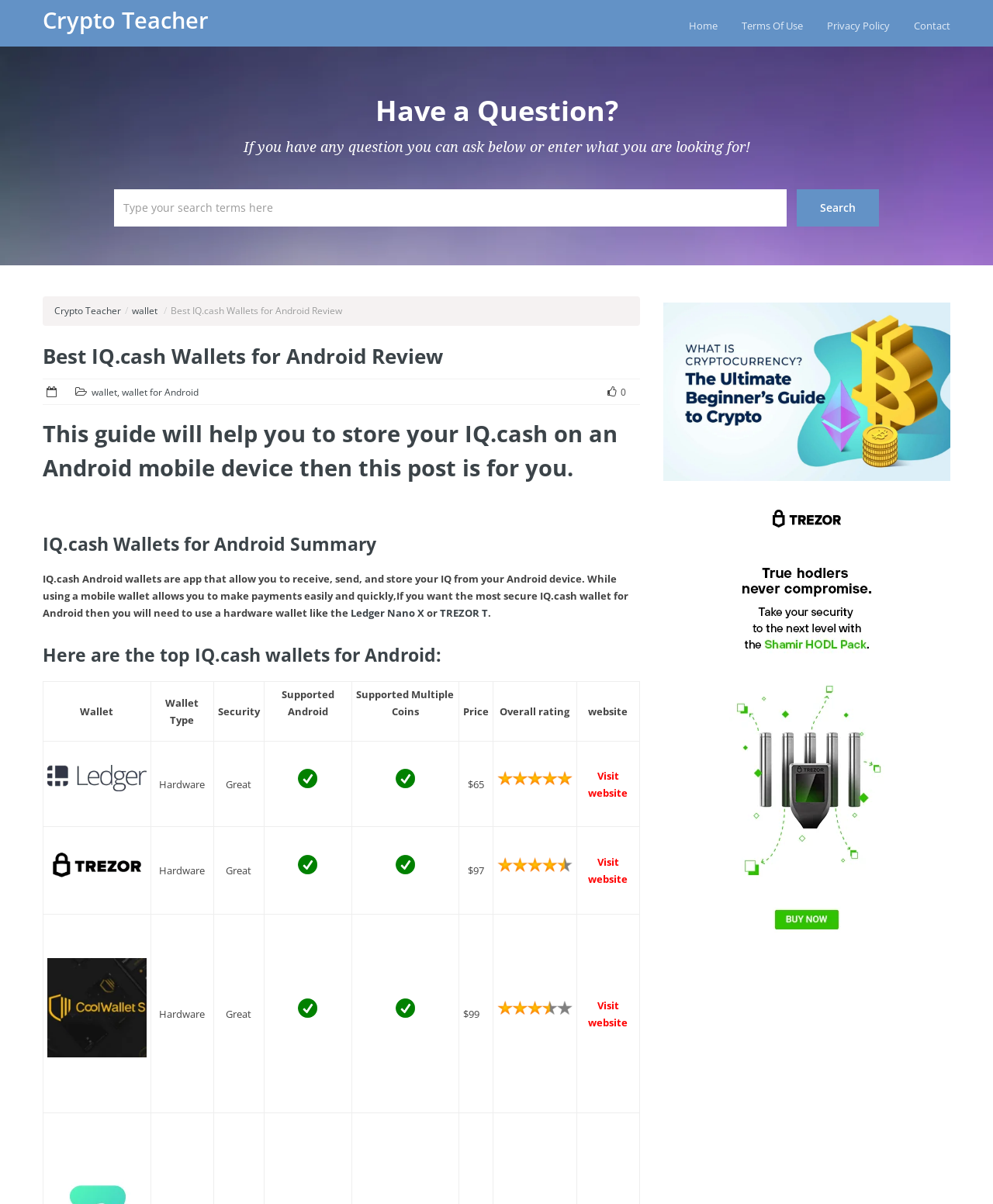Create a full and detailed caption for the entire webpage.

This webpage is a review of the best IQ.cash wallets for Android devices. At the top, there is a heading "Crypto Teacher" and a navigation menu with links to "Home", "Terms of Use", "Privacy Policy", and "Contact". Below the navigation menu, there is a search bar with a text box and a "Search" button.

The main content of the page is divided into sections. The first section has a heading "Best IQ.cash Wallets for Android Review" and a brief introduction to the topic. The second section has a heading "This guide will help you to store your IQ.cash on an Android mobile device..." and provides more information about the importance of using a mobile wallet.

The third section has a heading "IQ.cash Wallets for Android Summary" and summarizes the key points of the review. Below this section, there is a paragraph of text that explains the benefits of using a hardware wallet like the Ledger Nano X or TREZOR T.

The main content of the page is a table that lists the top IQ.cash wallets for Android, with columns for "Wallet", "Wallet Type", "Security", "Supported Android", "Supported Multiple Coins", "Price", "Overall rating", and "Website". Each row in the table represents a different wallet, with links to visit the website of each wallet. There are three rows in the table, each representing a different hardware wallet.

At the bottom of the page, there is a complementary section with two links to unknown destinations.